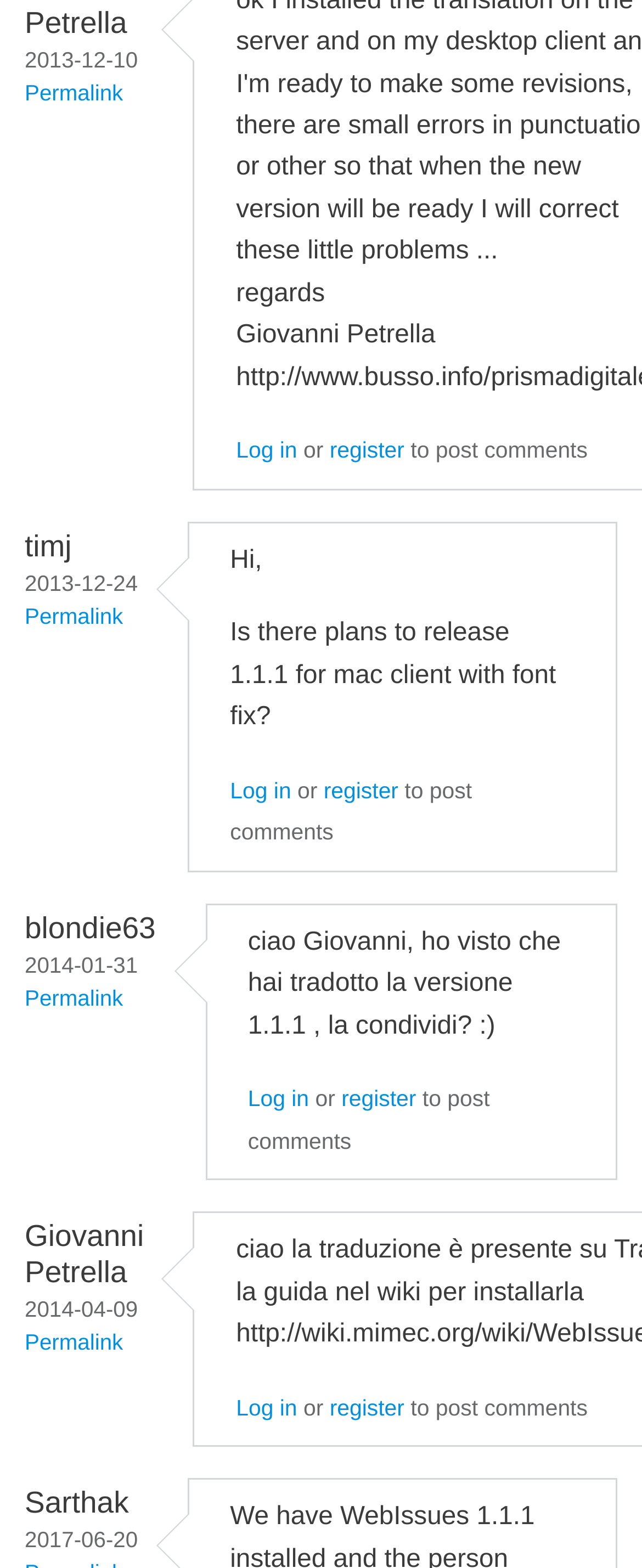Please identify the coordinates of the bounding box for the clickable region that will accomplish this instruction: "Read the article about the European Union and the war in Sudan".

None